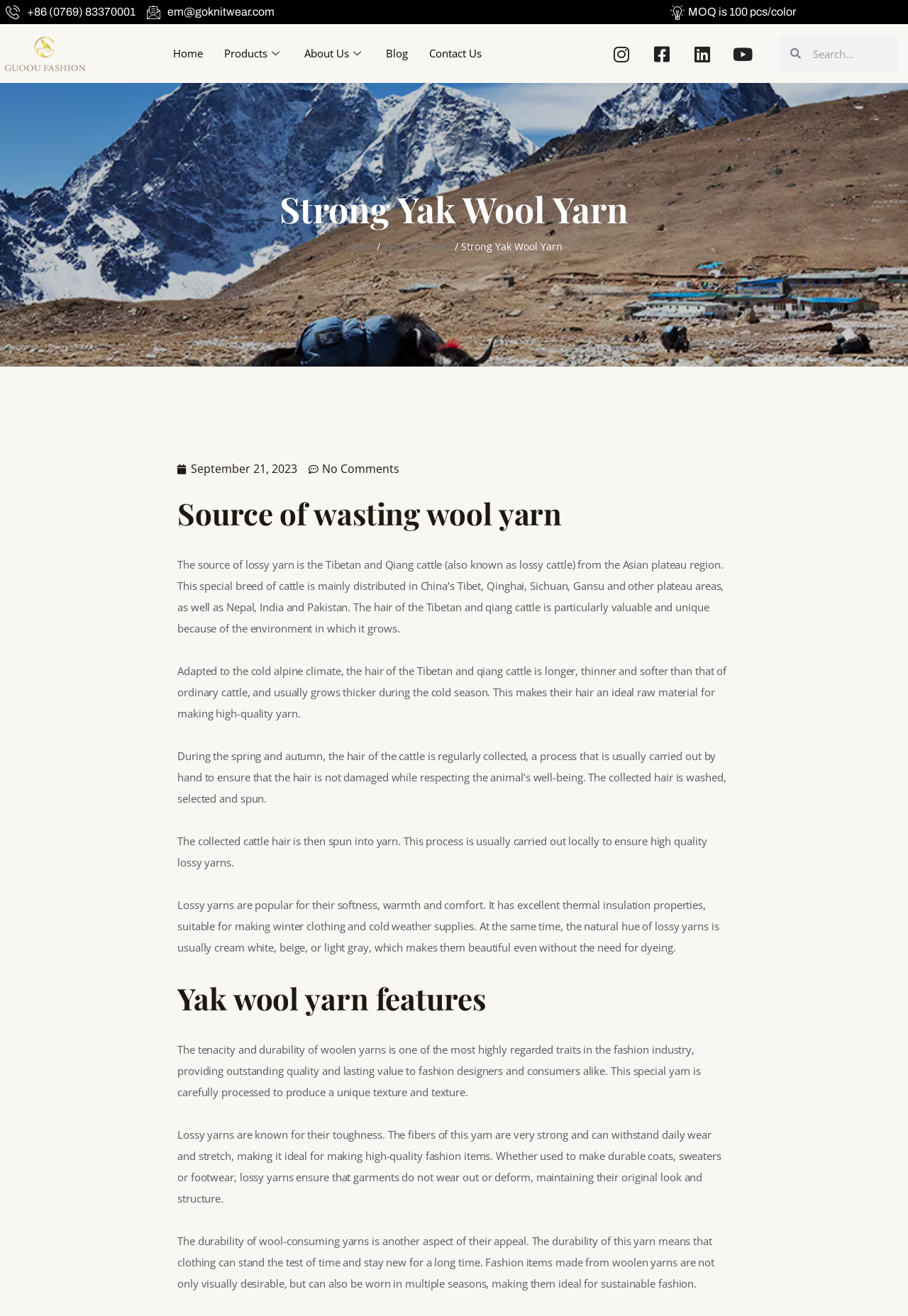Give a detailed explanation of the elements present on the webpage.

This webpage is about Strong Yak Wool Yarn, specifically discussing its source, features, and benefits. At the top, there is a navigation bar with links to Home, Products, About Us, Blog, and Contact Us. Below this, there are social media links to Instagram, Facebook, LinkedIn, and YouTube. On the right side, there is a search bar with a "Search" button.

The main content of the page is divided into sections. The first section has a heading "Strong Yak Wool Yarn" and a breadcrumb navigation showing the path "Home / Industry News / Strong Yak Wool Yarn". Below this, there are two links, one to a date "September 21, 2023" and another to "No Comments".

The next section has a heading "Source of wasting wool yarn" and a paragraph of text explaining that the source of lossy yarn is the Tibetan and Qiang cattle from the Asian plateau region. The text describes the unique characteristics of the hair of these cattle and how it is collected, washed, selected, and spun into yarn.

The following section has a heading "Yak wool yarn features" and several paragraphs of text describing the benefits of lossy yarns, including their softness, warmth, comfort, thermal insulation properties, and natural hue. The text also highlights the durability and toughness of lossy yarns, making them ideal for making high-quality fashion items.

Throughout the page, there are no images, but there are several links and a search bar. The overall layout is organized, with clear headings and concise text.